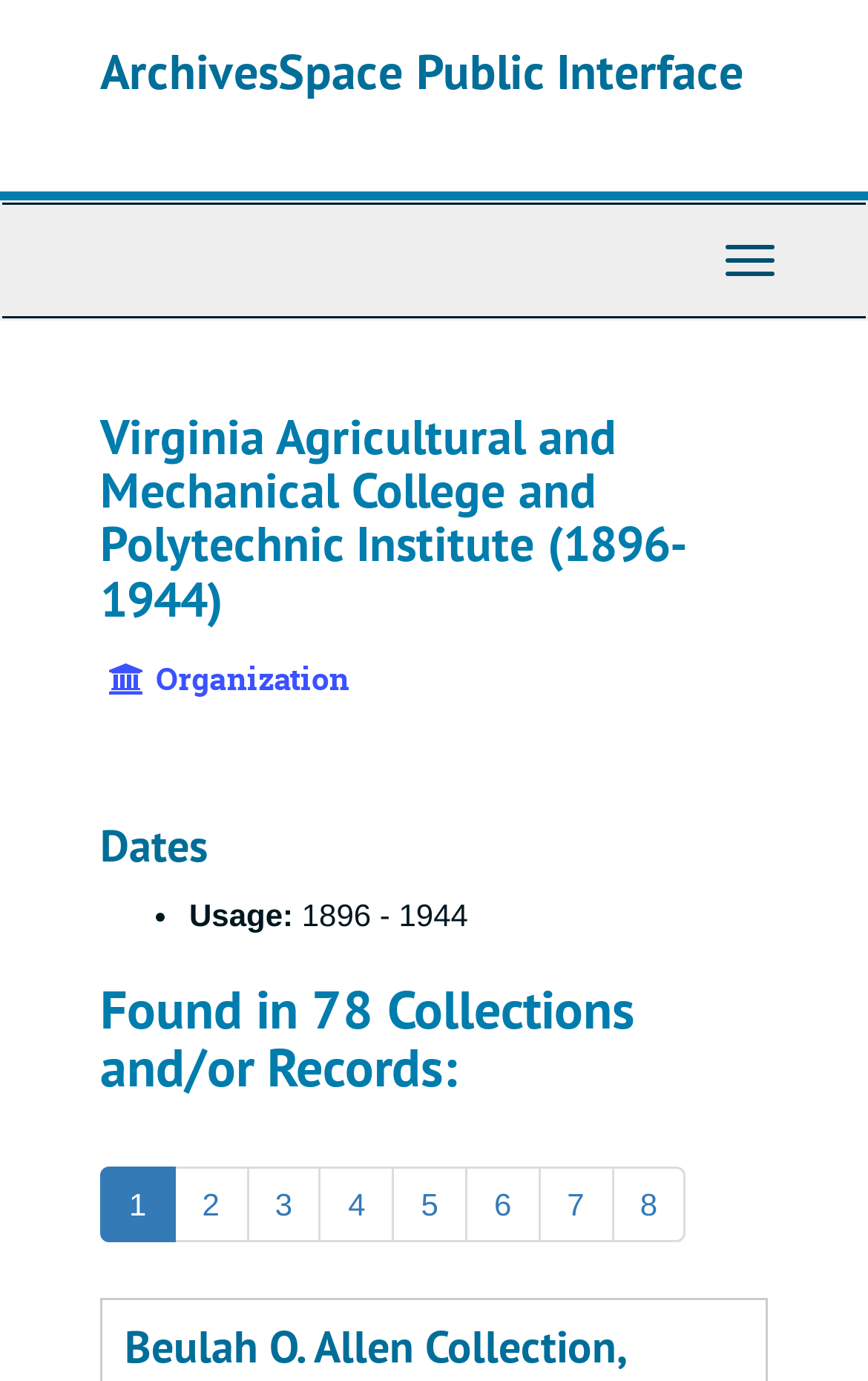Given the element description "Toggle Navigation" in the screenshot, predict the bounding box coordinates of that UI element.

[0.808, 0.161, 0.921, 0.216]